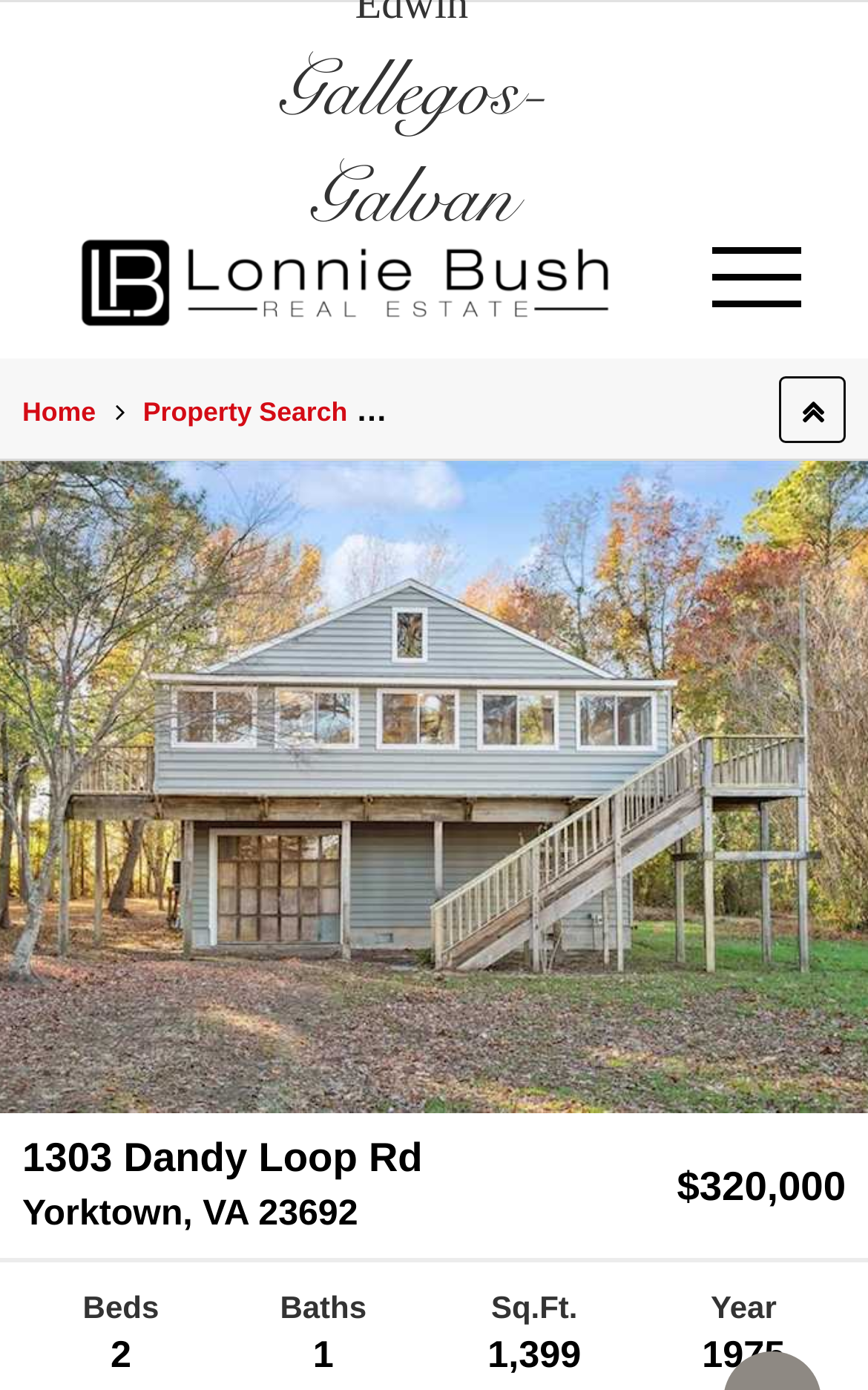What is the year the house was built?
Please describe in detail the information shown in the image to answer the question.

The year the house was built can be found in the webpage by looking at the text 'Year' and its corresponding value '1975' which is located below the address of the house.